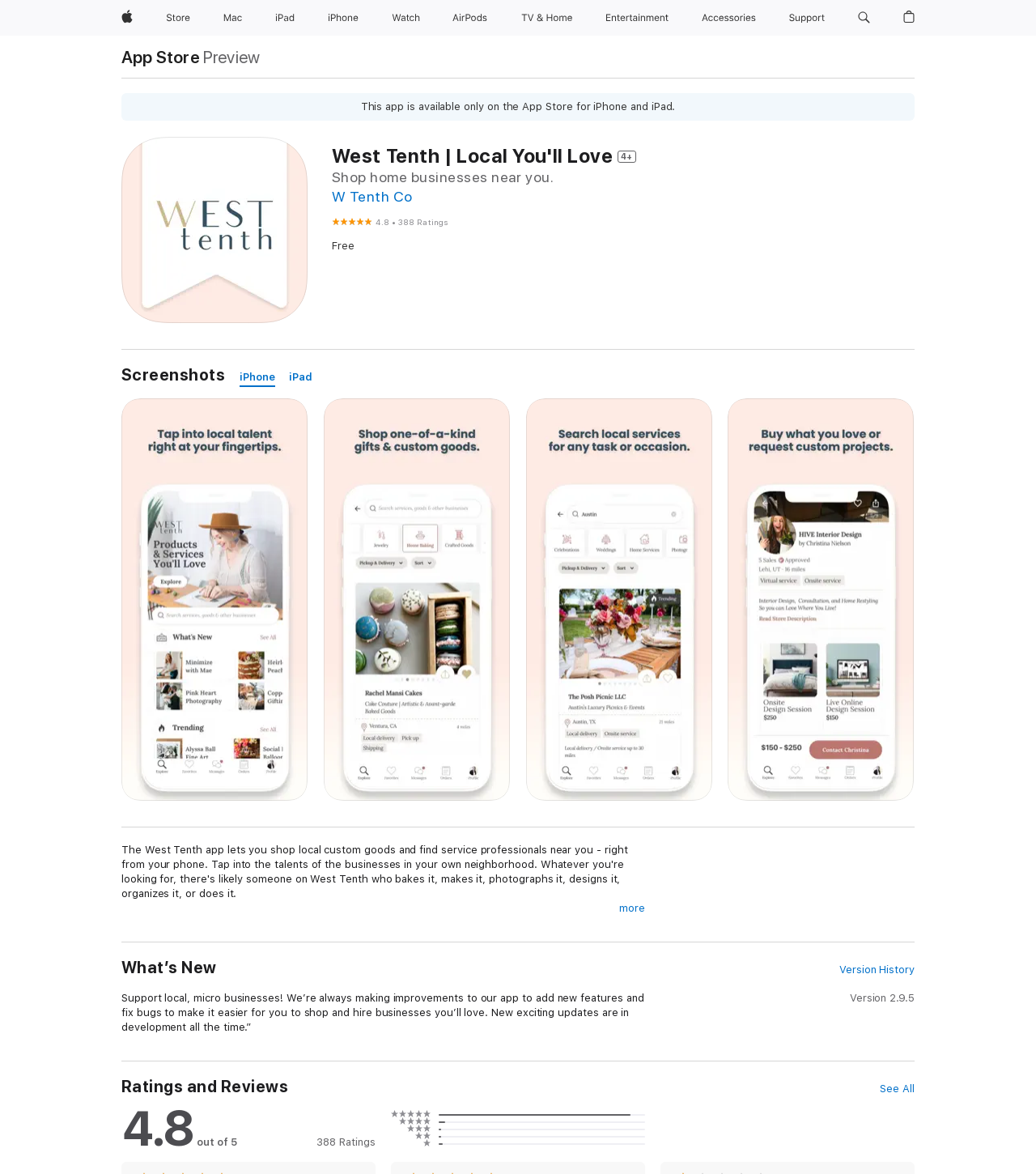What is the price of West Tenth | Local You'll Love?
Make sure to answer the question with a detailed and comprehensive explanation.

I found the price by looking at the StaticText element with the text 'Free' under the heading 'West Tenth | Local You'll Love 4+'.